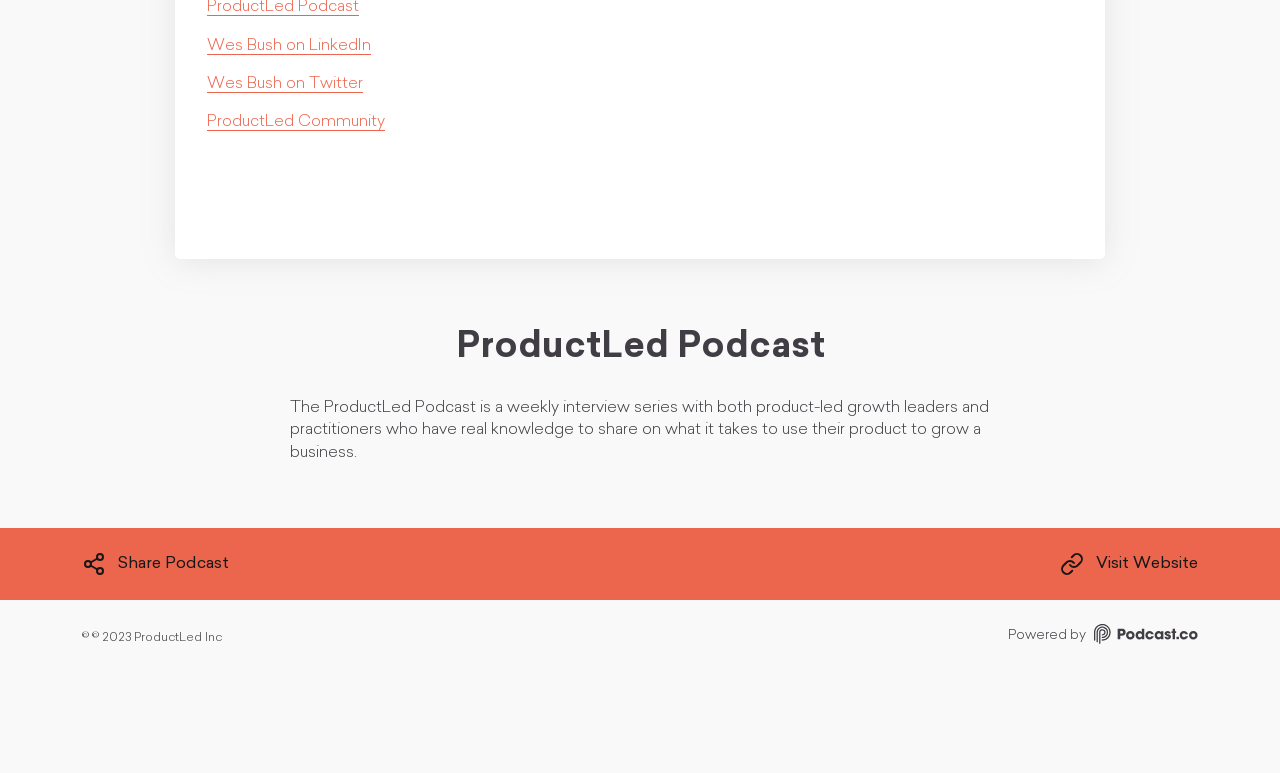Please provide the bounding box coordinate of the region that matches the element description: Wes Bush on LinkedIn. Coordinates should be in the format (top-left x, top-left y, bottom-right x, bottom-right y) and all values should be between 0 and 1.

[0.162, 0.049, 0.29, 0.071]